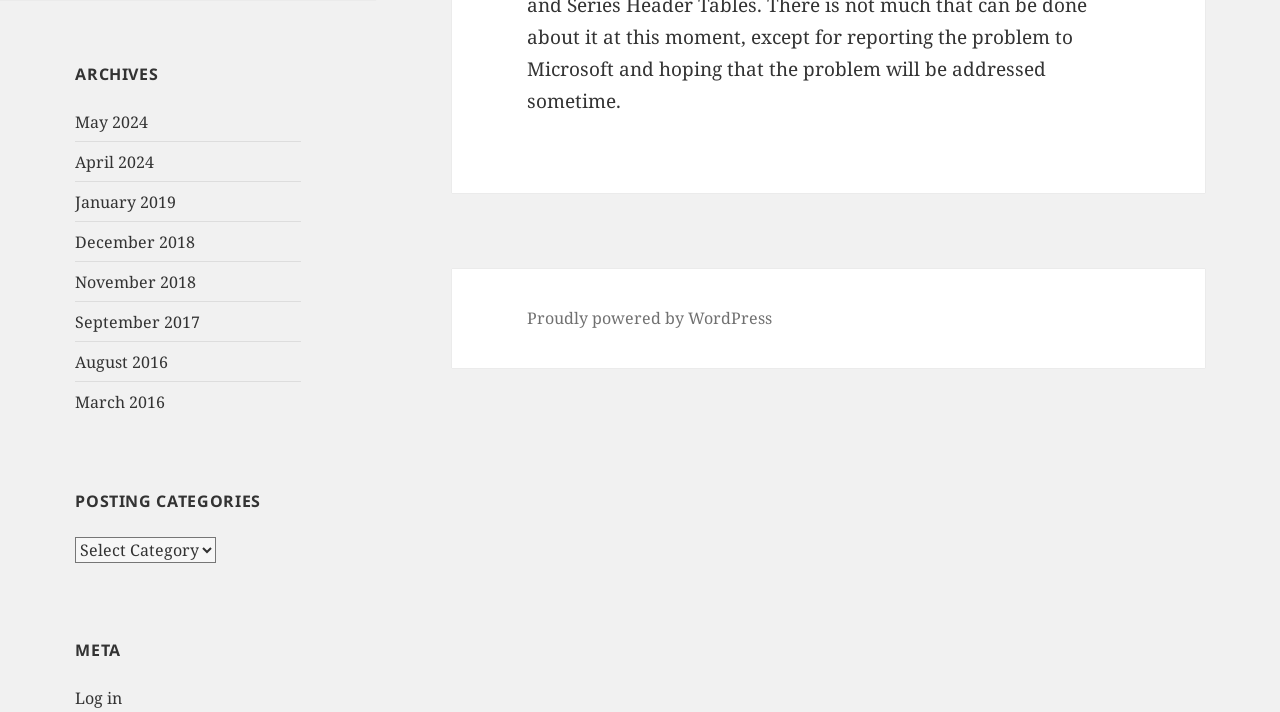What is the most recent month listed?
Please provide a comprehensive answer based on the visual information in the image.

By examining the list of links, I found that the most recent month listed is 'May 2024', which is the first link in the list.